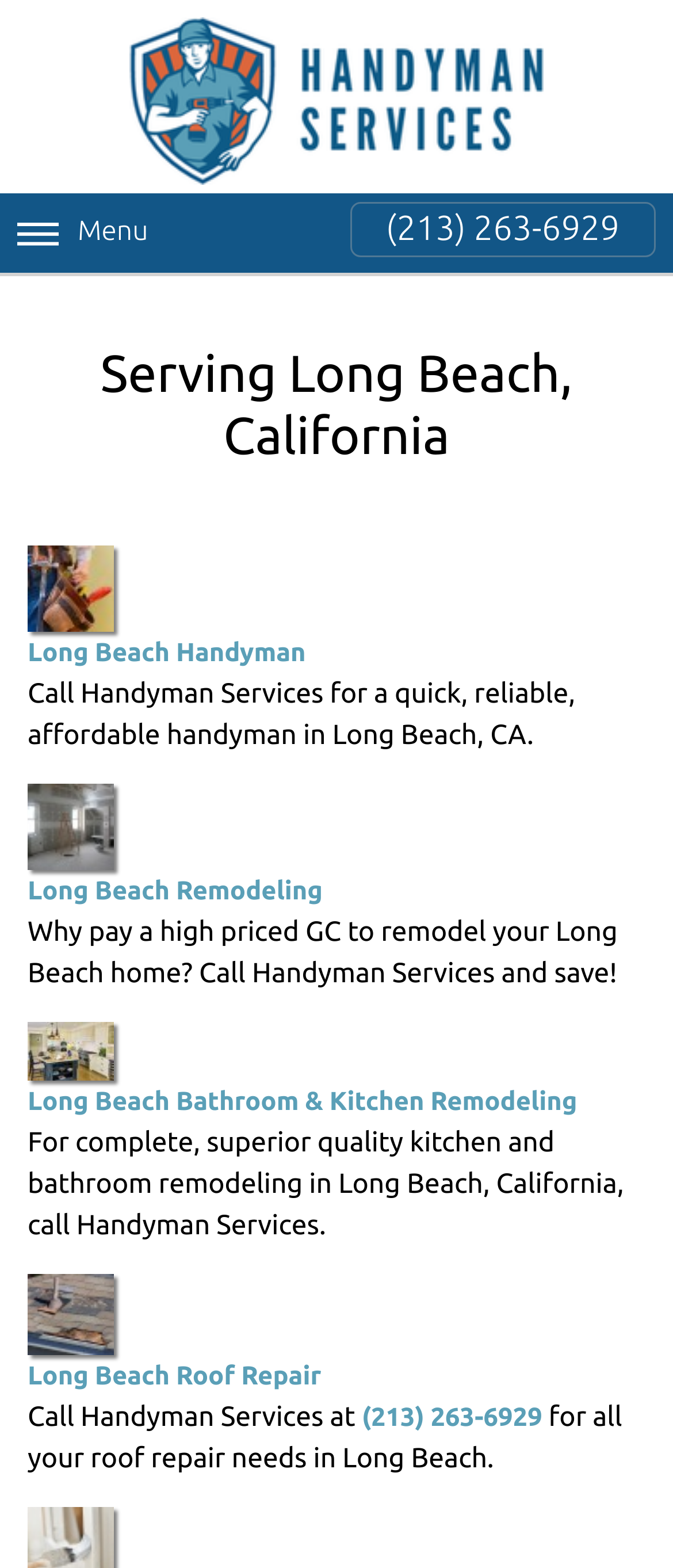Generate a thorough caption that explains the contents of the webpage.

The webpage is about Handyman Services available in Long Beach, California. At the top, there is a logo image of "Handyman Services" taking up most of the width. Below the logo, there is a "Menu" text on the left side. On the right side, there is a phone number "(213) 263-6929" in the form of a link.

Below the top section, there is a heading "Serving Long Beach, California" that spans almost the entire width. Underneath the heading, there are four sections, each containing a link, an image, and a brief description. The first section is about "Long Beach Handyman" with an image and a link to "Long Beach Handyman by Handyman Services". The description text reads "Call Handyman Services for a quick, reliable, affordable handyman in Long Beach, CA."

The second section is about "Long Beach Remodeling" with an image and a link to "Long Beach Remodeling by Handyman Services". The description text reads "Why pay a high priced GC to remodel your Long Beach home? Call Handyman Services and save!" The third section is about "Long Beach Bathroom & Kitchen Remodeling" with an image and a link to "Long Beach Bathroom & Kitchen Remodeling by Handyman Services". The description text reads "For complete, superior quality kitchen and bathroom remodeling in Long Beach, California, call Handyman Services."

The fourth section is about "Long Beach Roof Repair" with an image and a link to "Long Beach Roof Repair by Handyman Services". The description text reads "Call Handyman Services at (213) 263-6929 for all your roof repair needs in Long Beach." There are a total of four images and four links in these sections, each with a brief description.